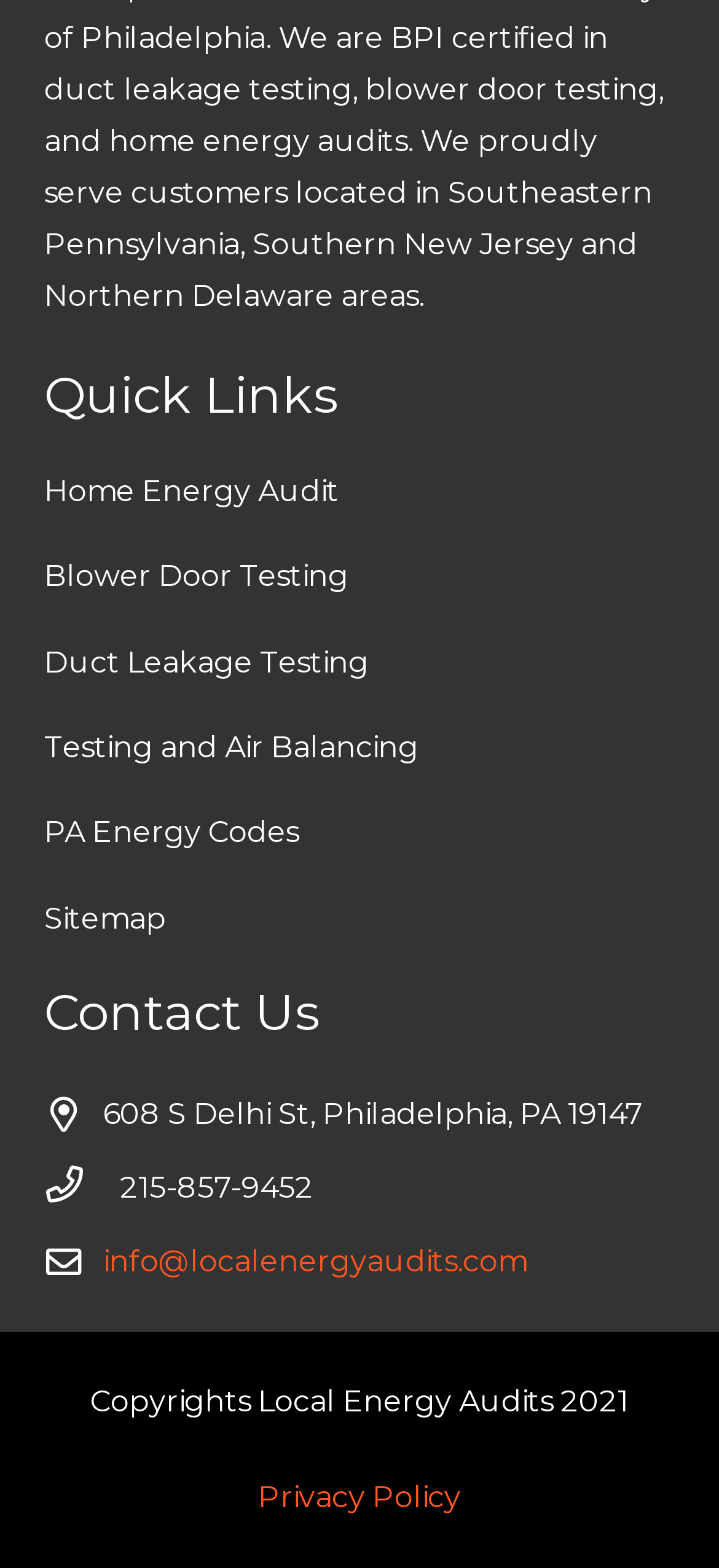What is the phone number to contact?
Please answer the question as detailed as possible based on the image.

I found the phone number by looking at the 'Contact Us' section, where it is listed as '215-857-9452'.